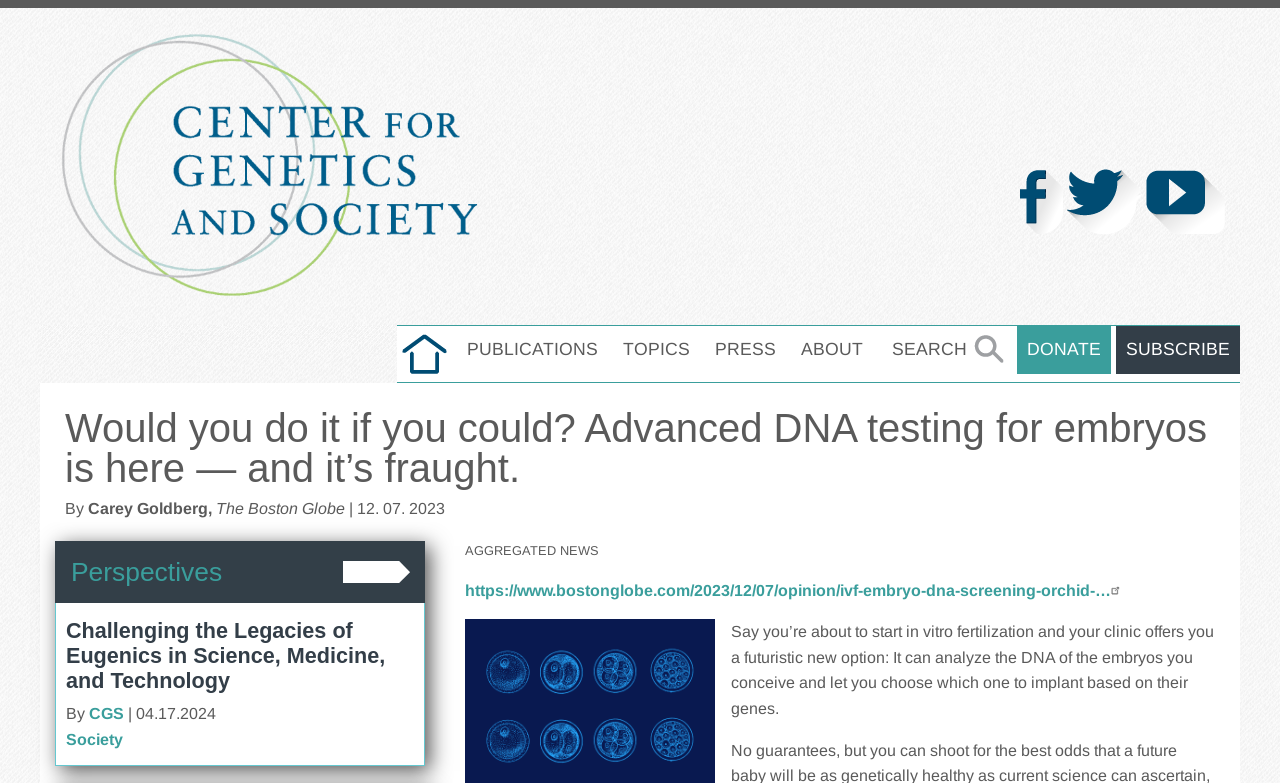Answer the question in a single word or phrase:
What is the date of the article?

12. 07. 2023